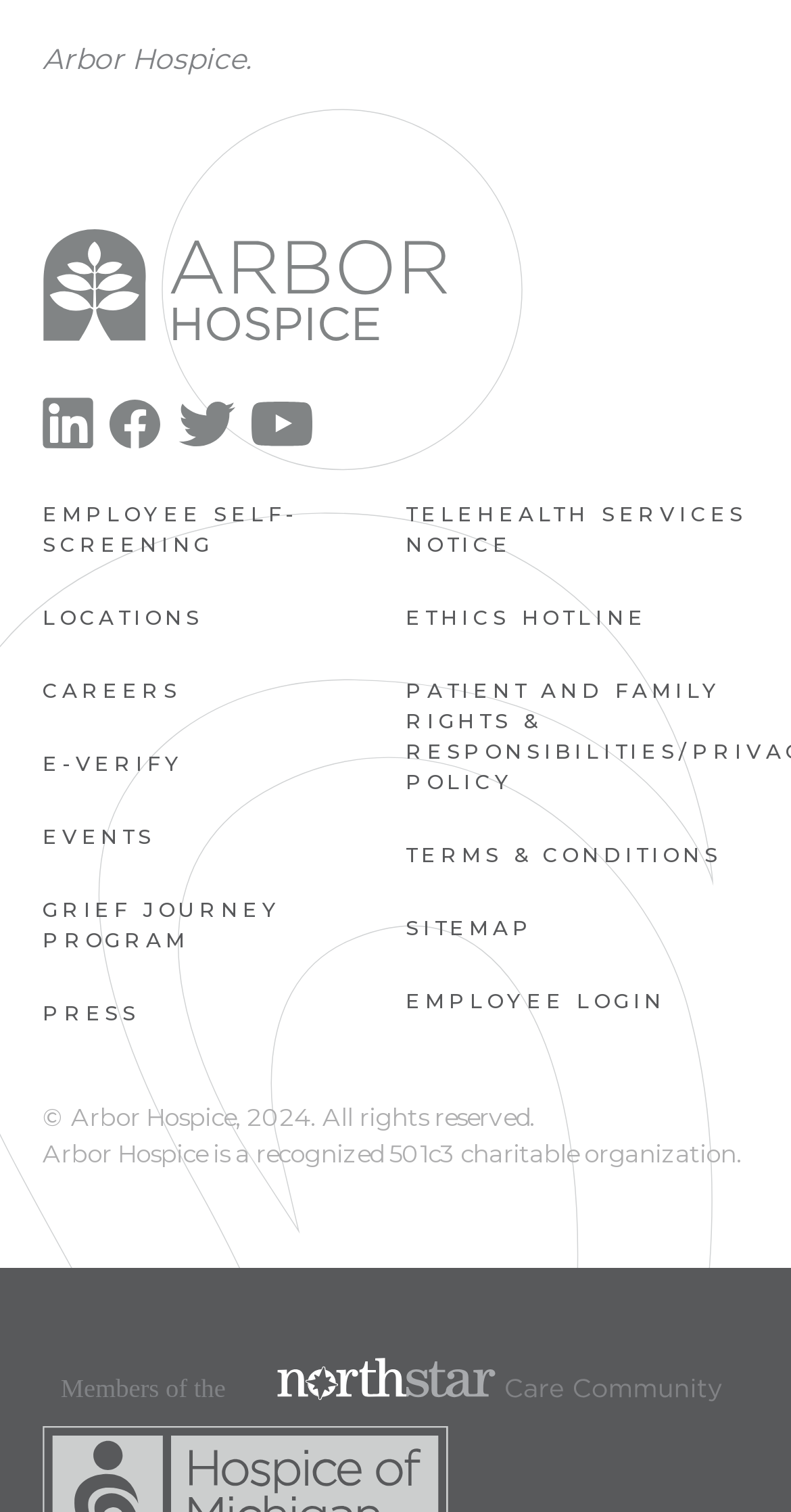Refer to the image and offer a detailed explanation in response to the question: Is there an image in the navigation section?

I found an image element nested inside a link element in the navigation section, indicating the presence of an image.